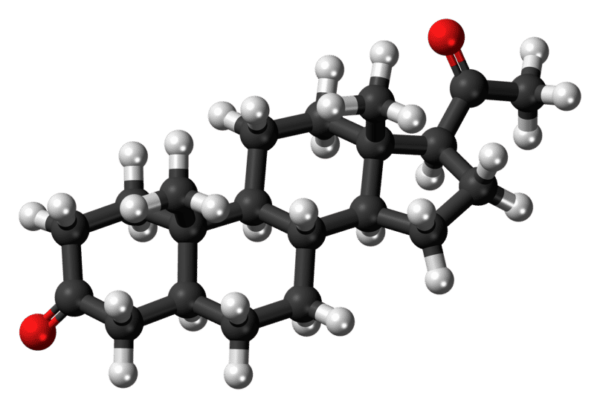What is the role of hormones in aging?
Provide a detailed answer to the question using information from the image.

According to the caption, understanding the molecular structures of hormones can provide insight into the biological processes that influence aging and metabolism, emphasizing the role of hormones in maintaining vitality and physical fitness as one ages.